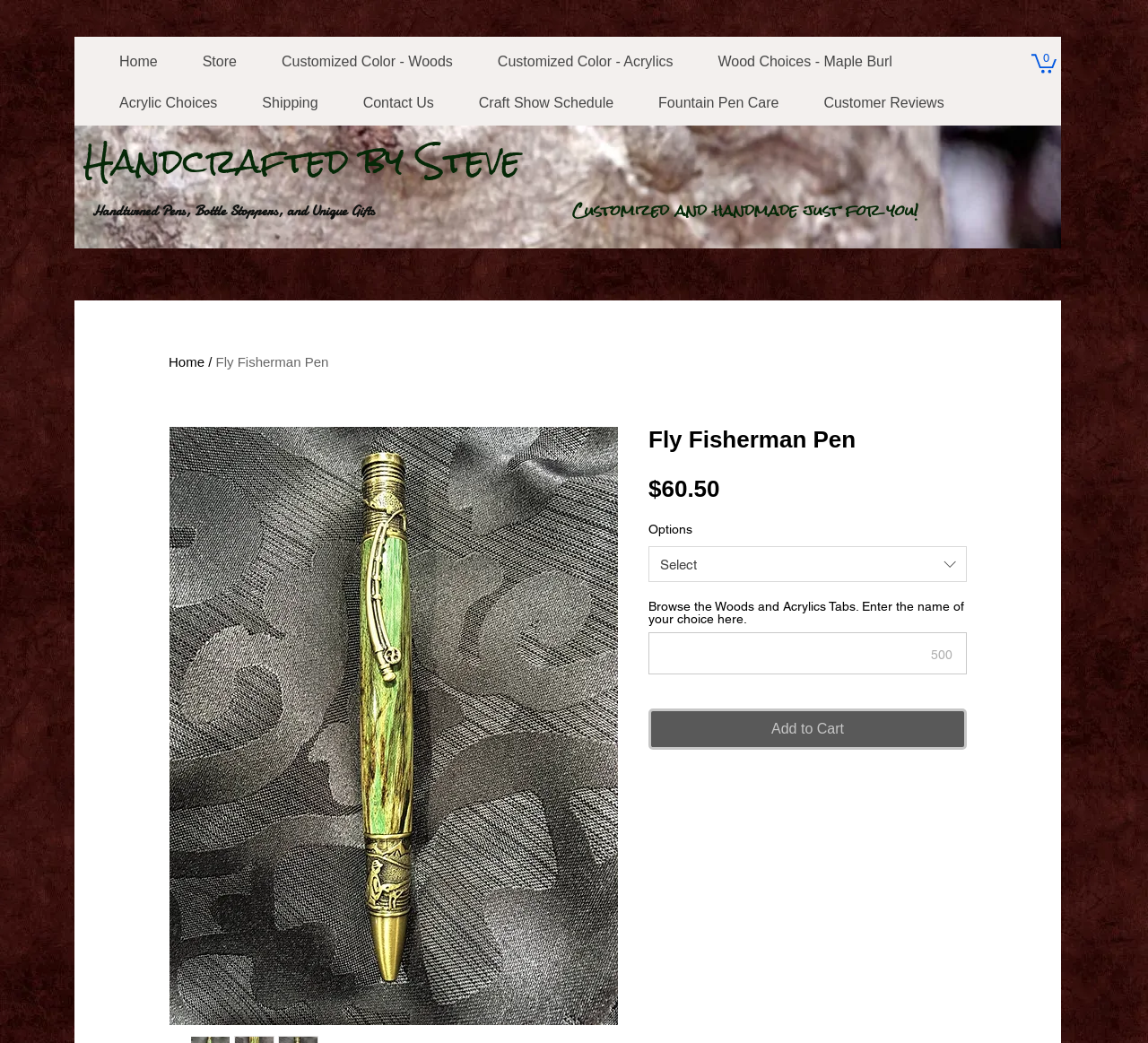Please answer the following question using a single word or phrase: 
How much does the pen cost?

$60.50